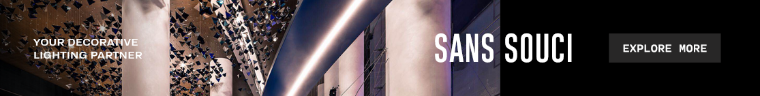Explain the content of the image in detail.

The image features an advertisement for "Sans Souci," a decorative lighting partner known for its innovative and stylish lighting solutions. The background showcases an elegant setting with artistic metallic elements hanging from the ceiling, creating a modern and sophisticated ambiance. Prominently, the words "YOUR DECORATIVE LIGHTING PARTNER" highlight the brand's commitment to enhancing spaces through design. The call-to-action "EXPLORE MORE" invites viewers to discover additional offerings from Sans Souci, emphasizing their dedication to providing unique lighting experiences. Overall, the image effectively blends aesthetics and functionality, embodying the essence of contemporary decorative lighting.